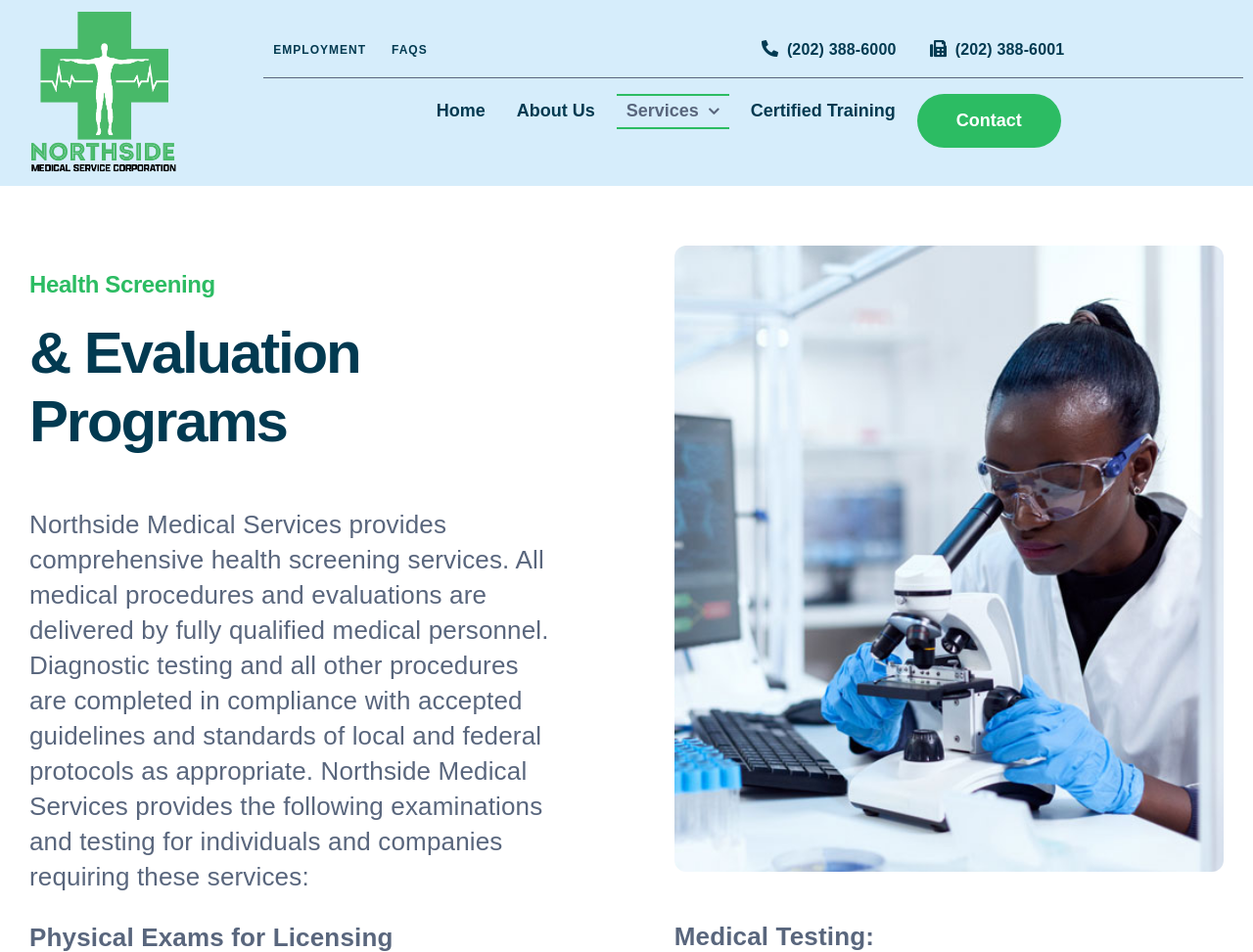Using the information in the image, give a detailed answer to the following question: What is the phone number for contact?

I found the phone number by looking at the navigation menu with the bounding box coordinates [0.594, 0.024, 0.992, 0.081]. The first link in this menu is '(202) 388-6000', which is the phone number for contact.